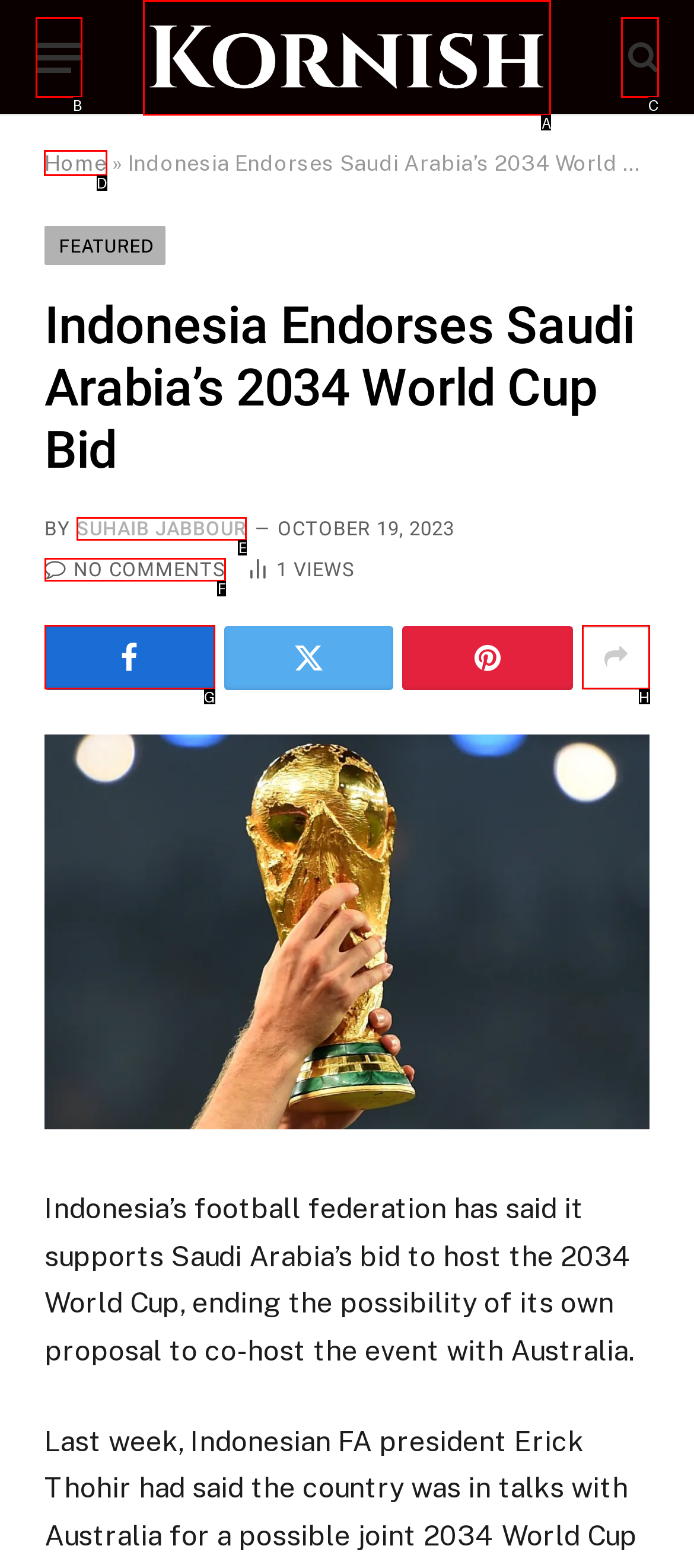Decide which UI element to click to accomplish the task: Go to the homepage
Respond with the corresponding option letter.

D